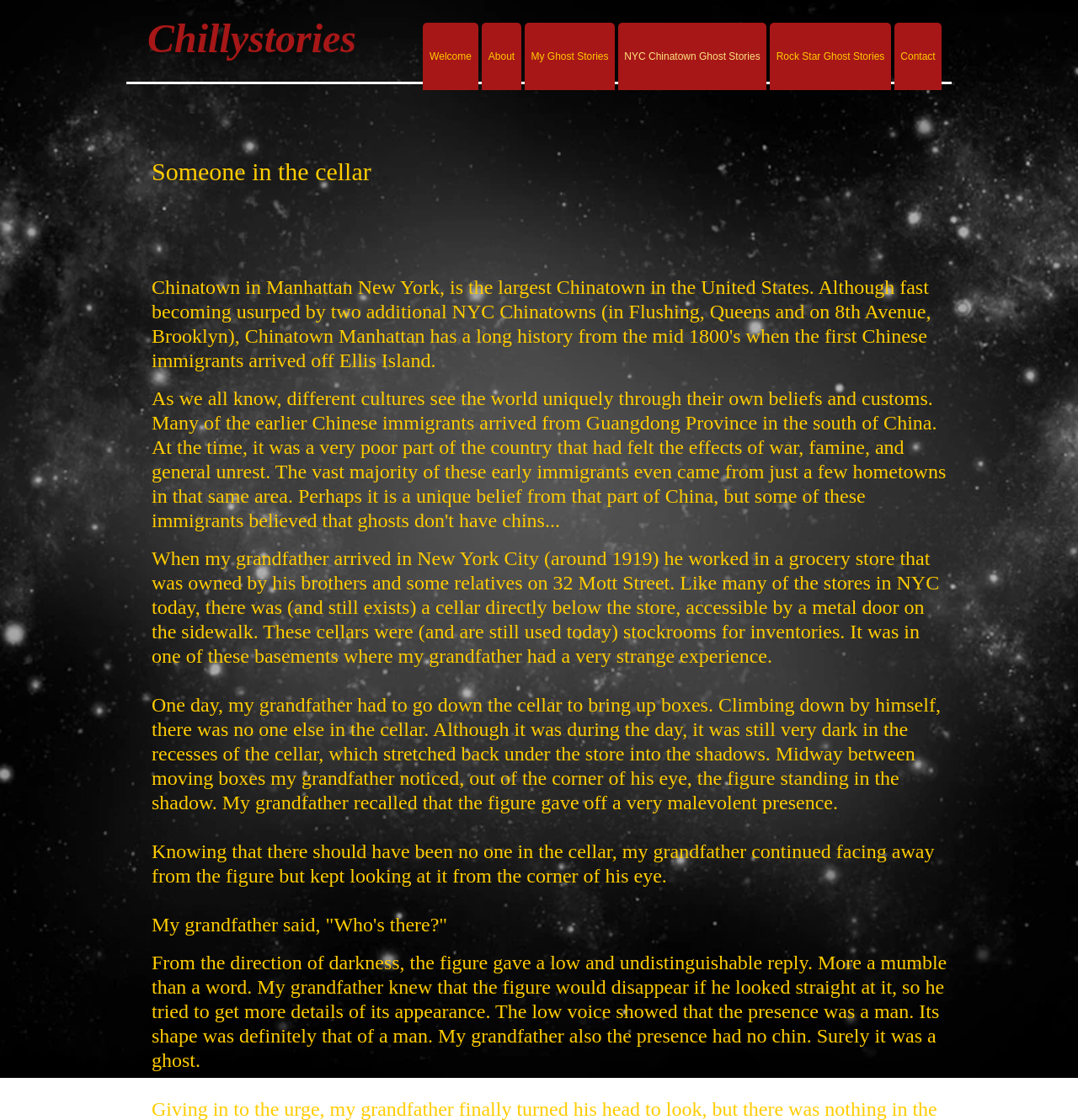Please analyze the image and give a detailed answer to the question:
What was unusual about the figure's appearance?

The story describes the figure as having a shape that was definitely that of a man, but it had no chin, which was an unusual feature.